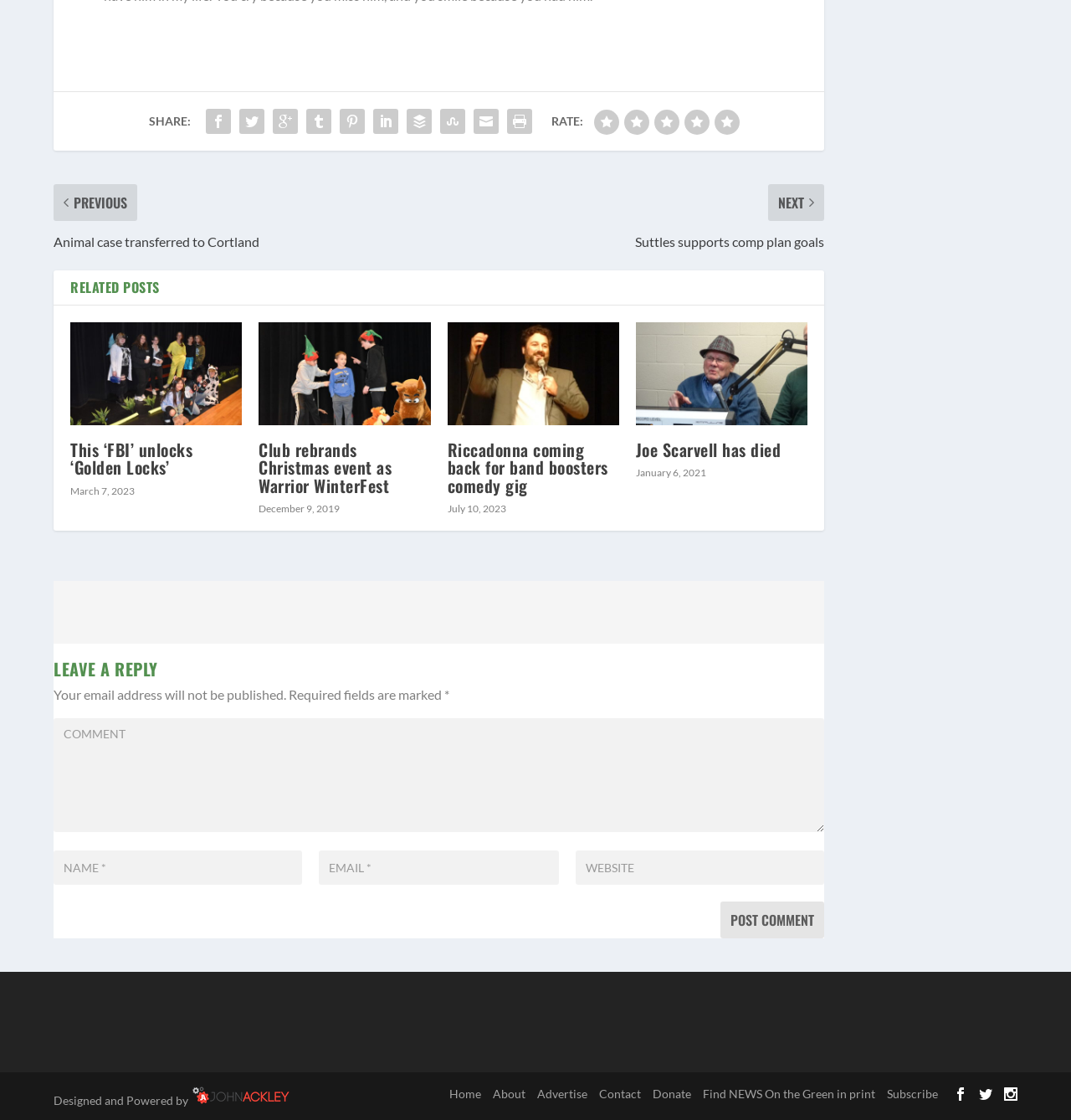Please find the bounding box coordinates of the clickable region needed to complete the following instruction: "Leave a reply". The bounding box coordinates must consist of four float numbers between 0 and 1, i.e., [left, top, right, bottom].

[0.05, 0.587, 0.77, 0.614]